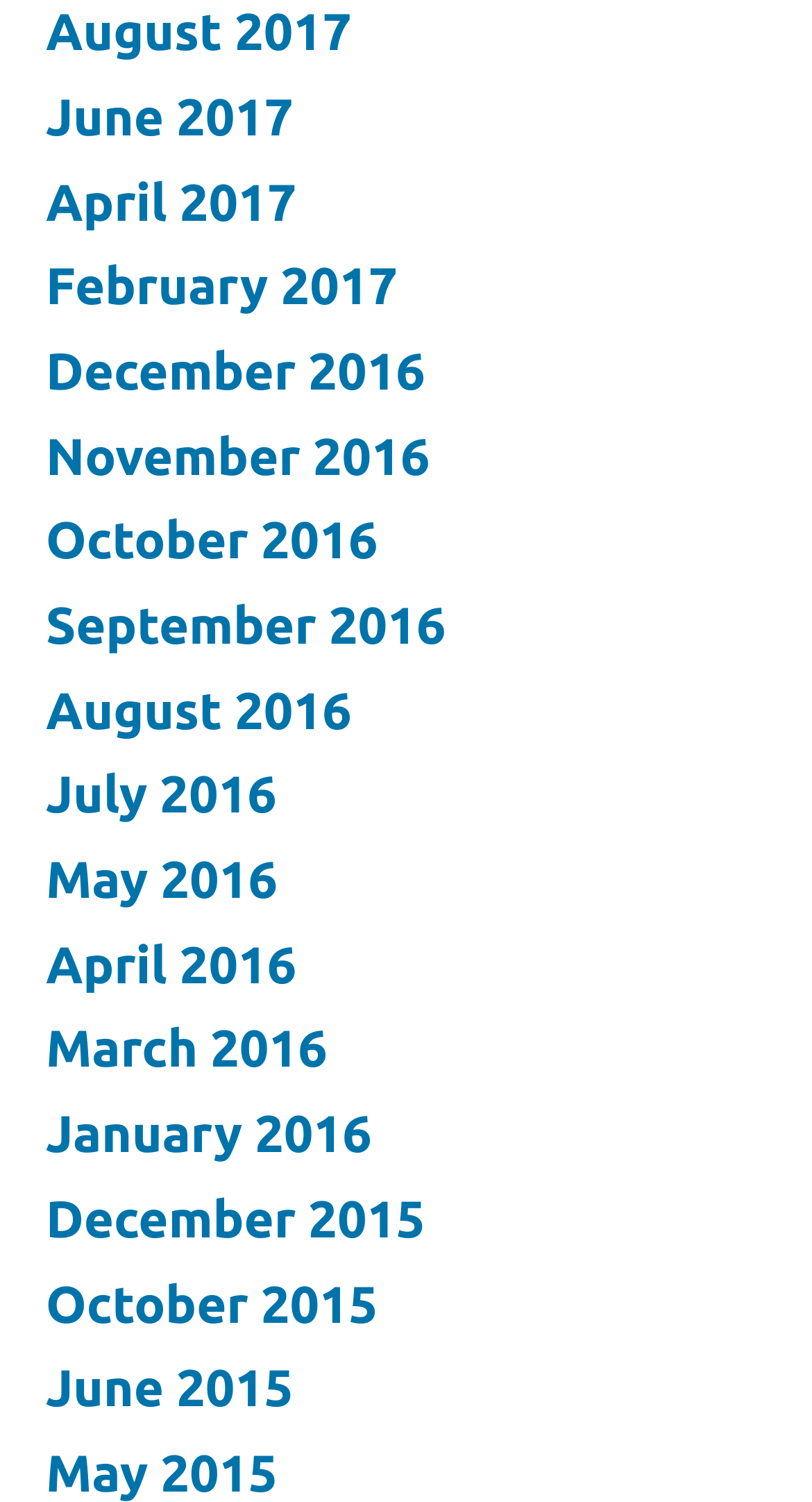How many months are listed on the webpage?
Use the image to answer the question with a single word or phrase.

18